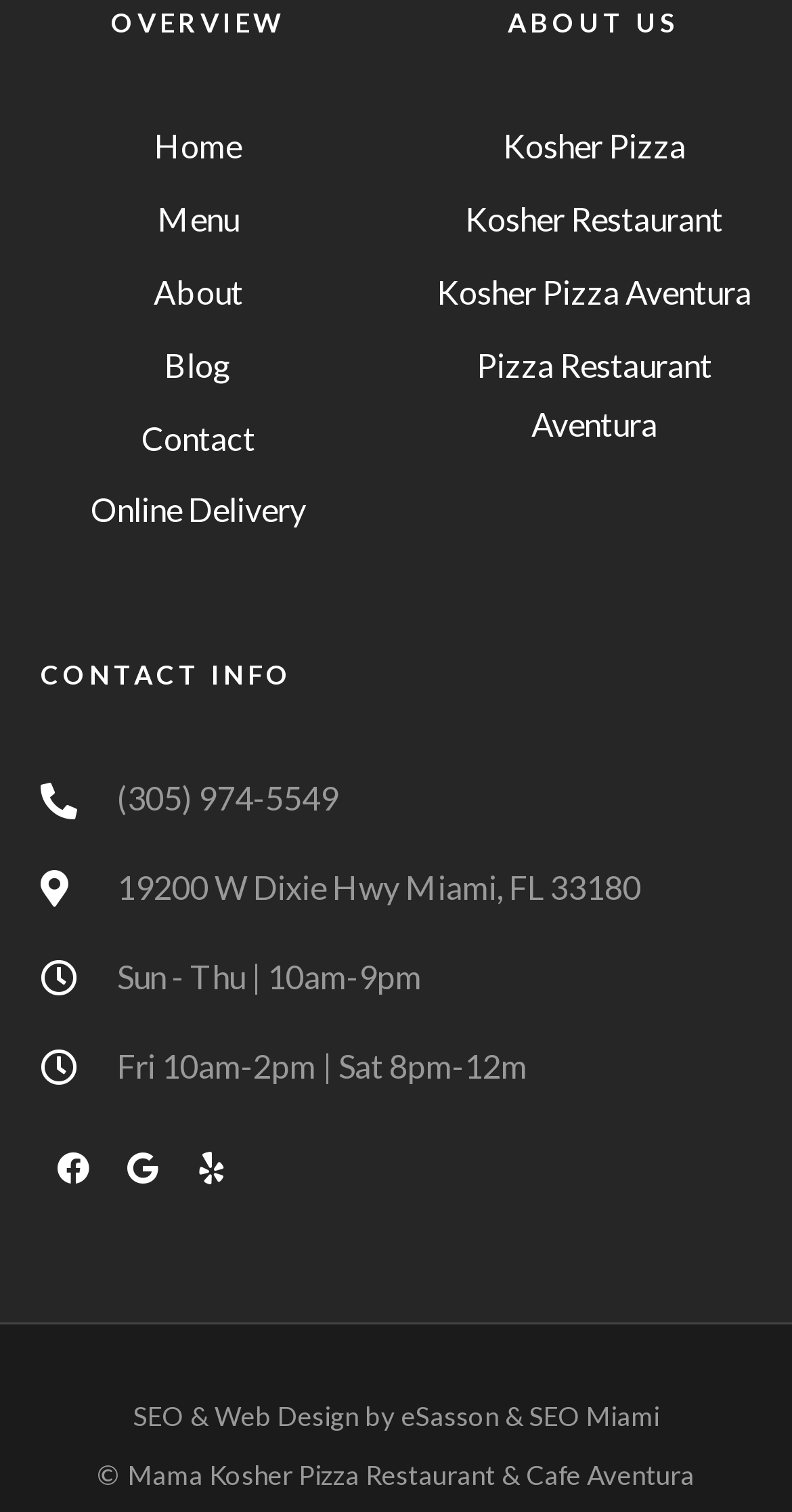Kindly provide the bounding box coordinates of the section you need to click on to fulfill the given instruction: "visit Facebook page".

[0.051, 0.751, 0.133, 0.794]